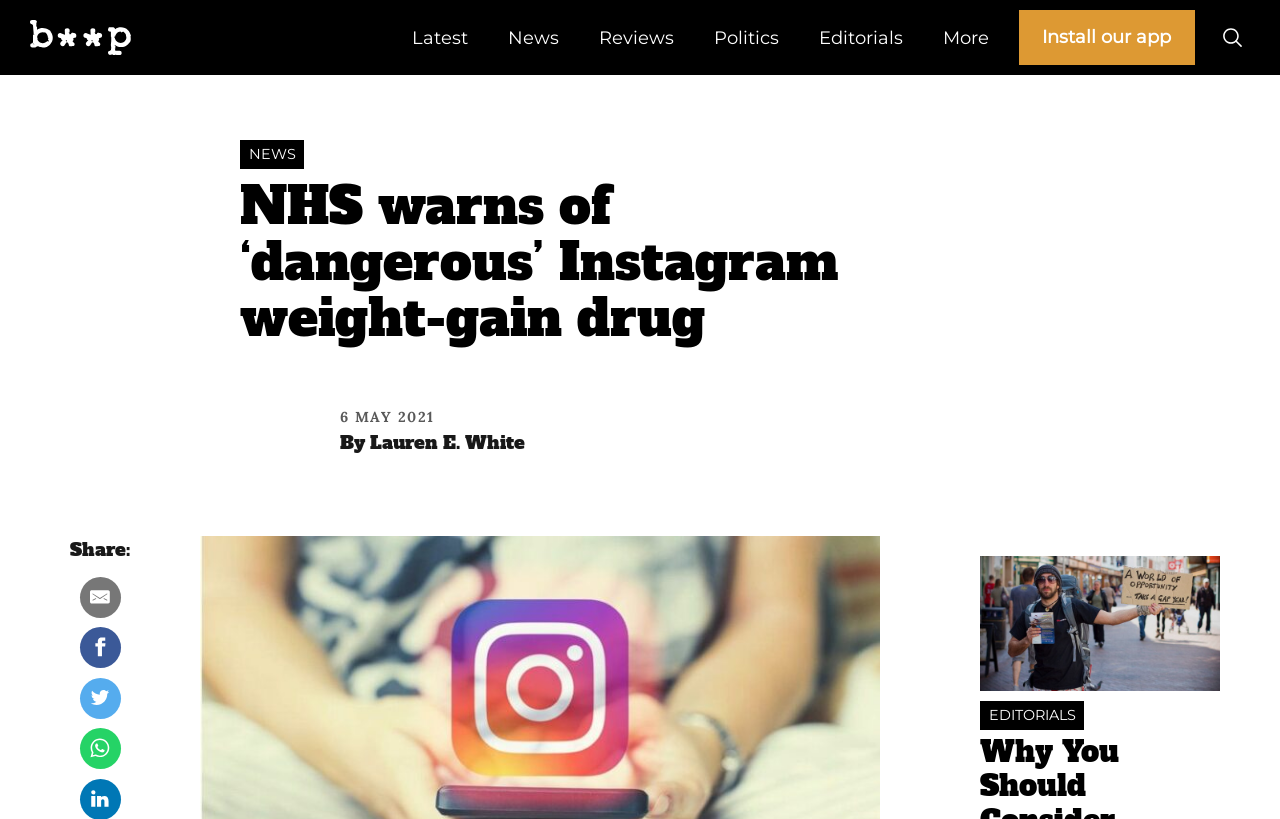Identify the bounding box coordinates of the part that should be clicked to carry out this instruction: "click the link '195.94.13.69'".

None